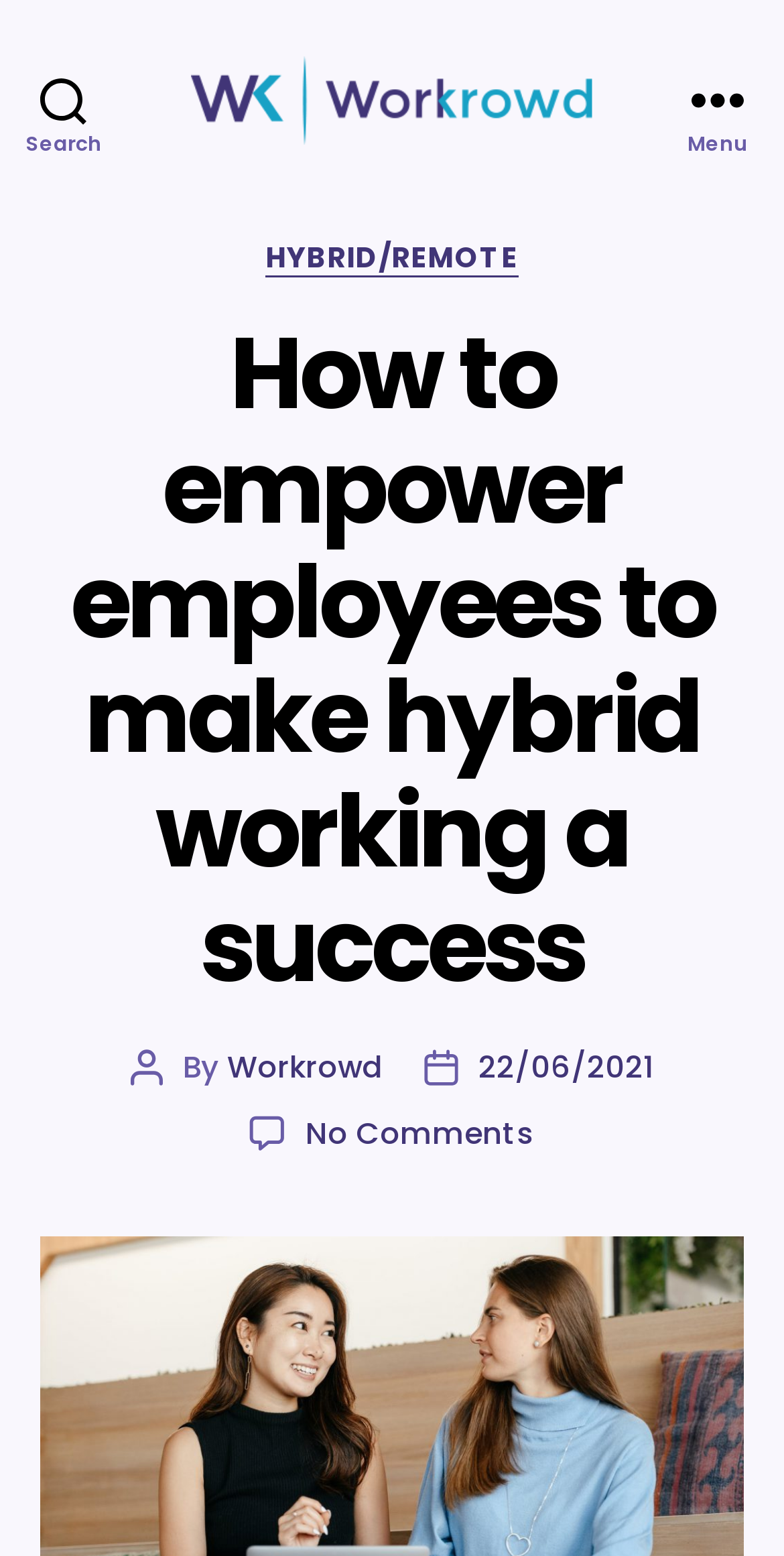Illustrate the webpage thoroughly, mentioning all important details.

The webpage is about empowering employees in hybrid workplaces, with a focus on strategies for success. At the top left corner, there is a search button. Next to it, there is a link to the website "Workrowd" accompanied by an image of the same name. On the top right corner, there is a menu button.

Below the top section, there is a header area that spans the entire width of the page. Within this area, there are several elements. On the left side, there is a static text "Categories" followed by a link to "HYBRID/REMOTE". In the center, there is a heading that reads "How to empower employees to make hybrid working a success". This heading is quite prominent, taking up a significant amount of vertical space.

Further down, there are several lines of text. On the left side, there is a static text "Post author" followed by the text "By" and a link to "Workrowd". On the right side, there is a static text "Post date" followed by a link to the date "22/06/2021". Below these lines, there is a link to a comment section that reads "No Comments on How to empower employees to make hybrid working a success".